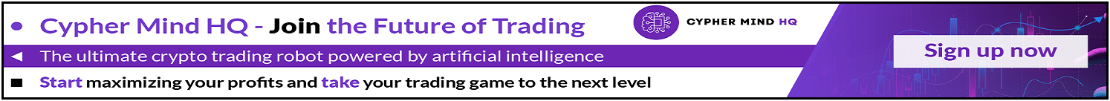Outline with detail what the image portrays.

The image promotes "Cypher Mind HQ," a platform designed to revolutionize trading in the cryptocurrency market through advanced artificial intelligence. The banner emphasizes joining the future of trading, highlighting the platform as the ultimate crypto trading robot aimed at enhancing profitability. It encourages users to "Start maximizing your profits and take your trading game to the next level" with a clear call to action, "Sign up now!" The design features vibrant colors and sleek graphics, emphasizing innovation and success in trading.